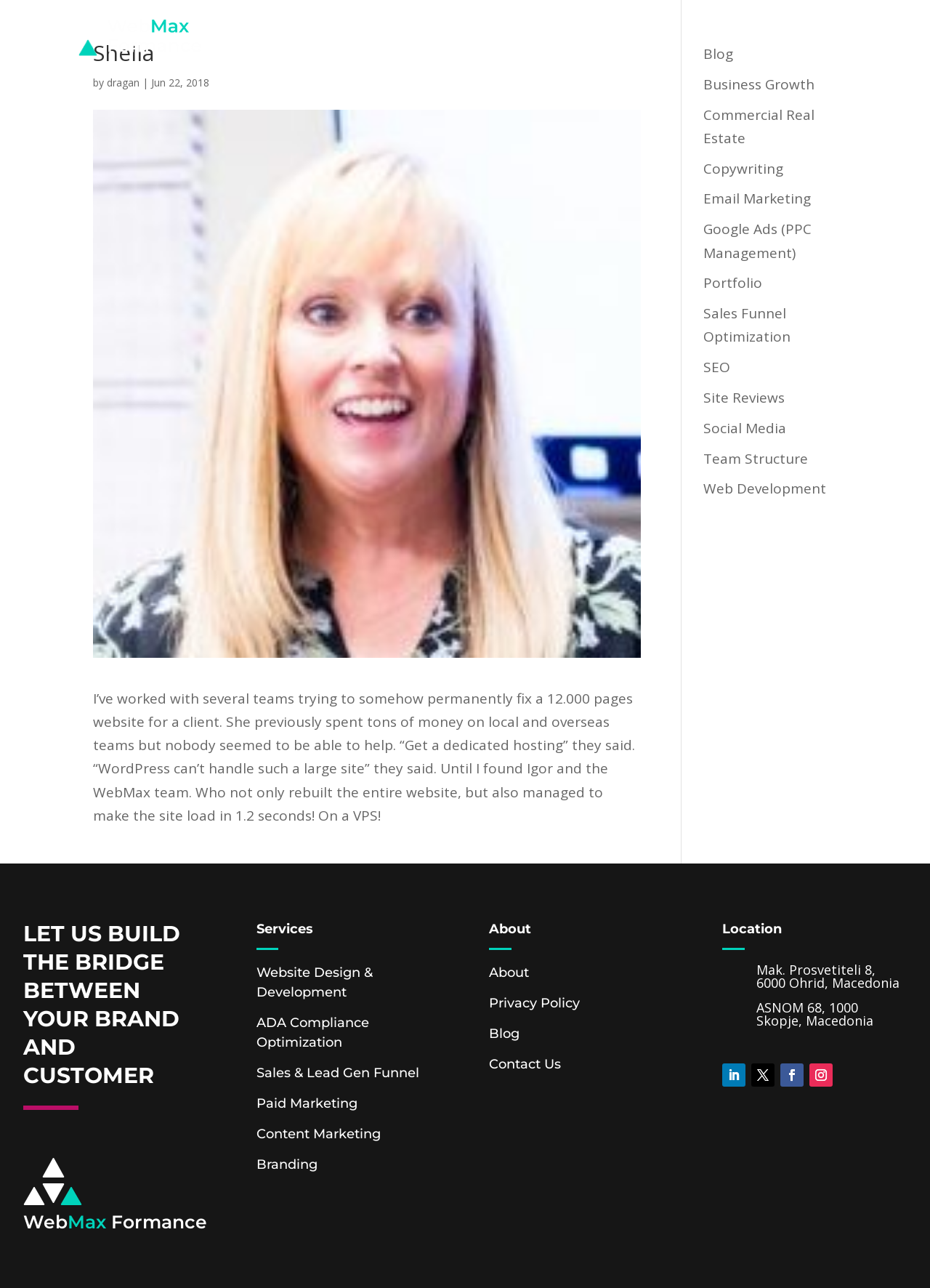Please identify the bounding box coordinates of the clickable area that will allow you to execute the instruction: "Read the blog post".

[0.756, 0.034, 0.788, 0.049]